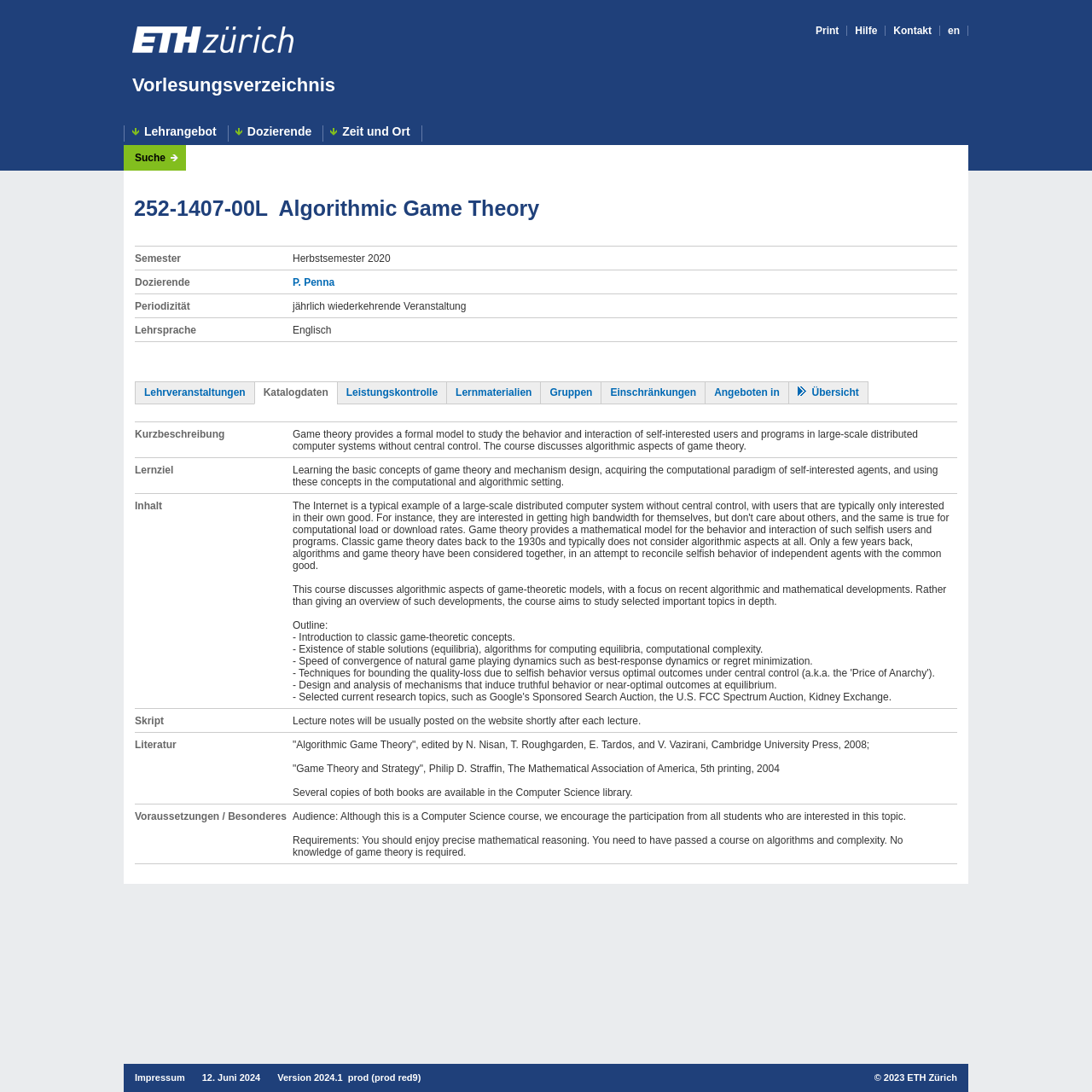Find the coordinates for the bounding box of the element with this description: "2023 ETH Zürich".

[0.809, 0.982, 0.877, 0.991]